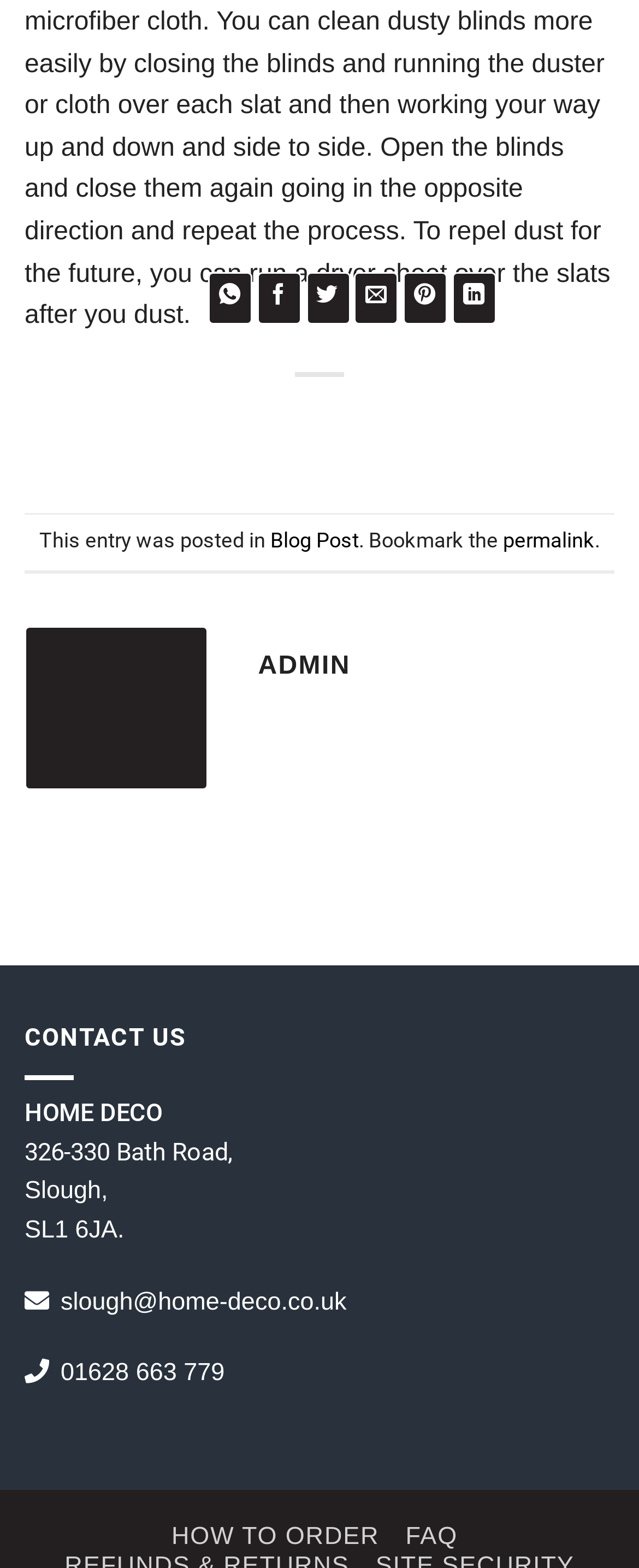Provide your answer in one word or a succinct phrase for the question: 
What is the category of the blog post?

Blog Post